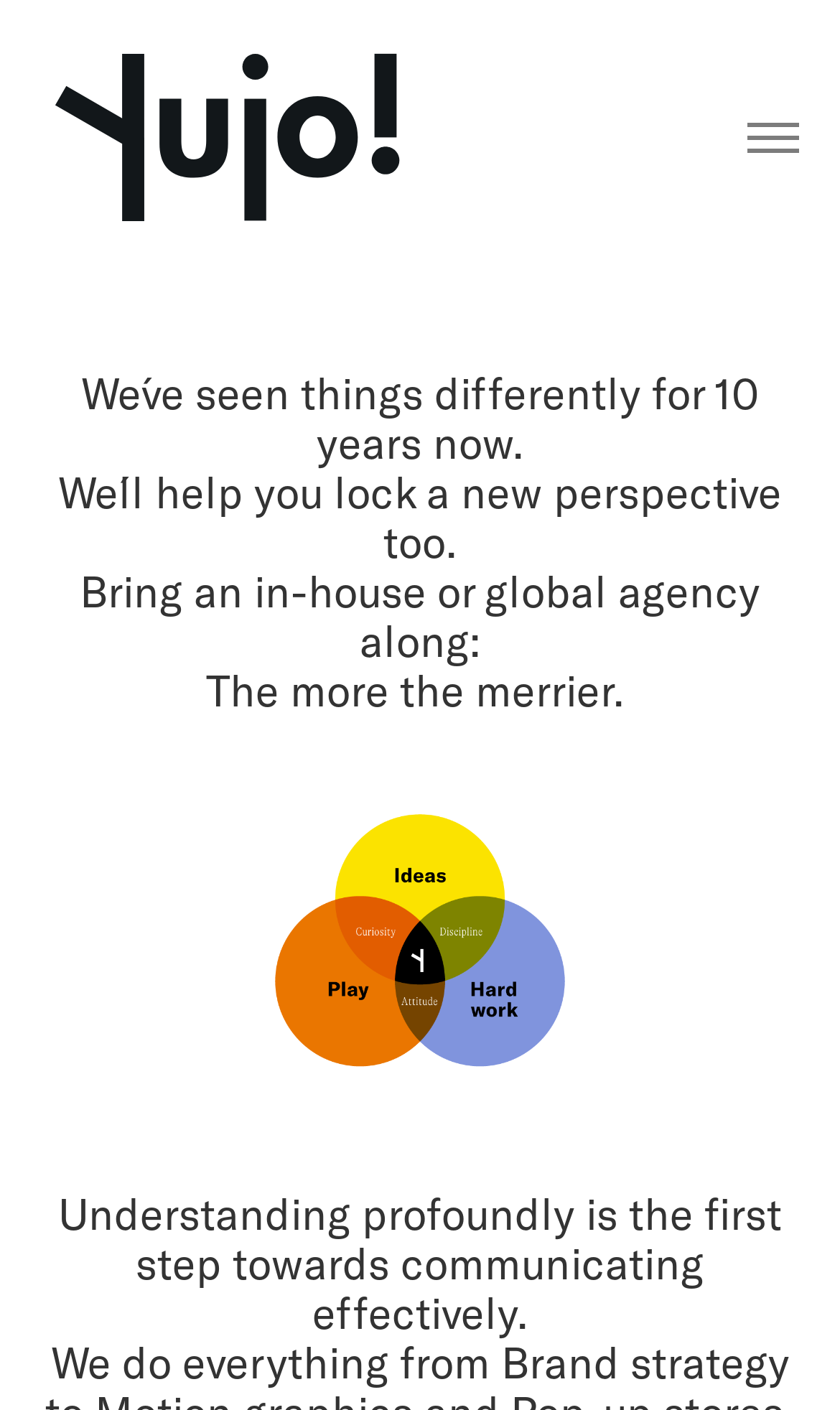Provide a thorough description of the webpage you see.

This webpage is about YuJo! Creatividad Aplicada, a company that offers creative solutions. At the top left corner, there is a link to the company's homepage, accompanied by a logo that consists of several letters, including "B", "r", "g", "h", "v", "r", "y", and "d", arranged in a circular pattern.

Below the logo, there are three paragraphs of text. The first paragraph reads, "We´ve seen things differently for 10 years now." The second paragraph says, "We´ll help you lock a new perspective too." The third paragraph states, "Bring an in-house or global agency along: The more the merrier."

Underneath the text, there is a large image that spans the entire width of the page, taking up about a third of the page's height. The image is likely a visual representation of the company's creative approach.

At the very bottom of the page, there is a final paragraph of text that says, "Understanding profoundly is the first step towards communicating effectively." This text is centered and takes up about half of the page's width. Overall, the webpage has a clean and simple design, with a focus on showcasing the company's creative approach and values.